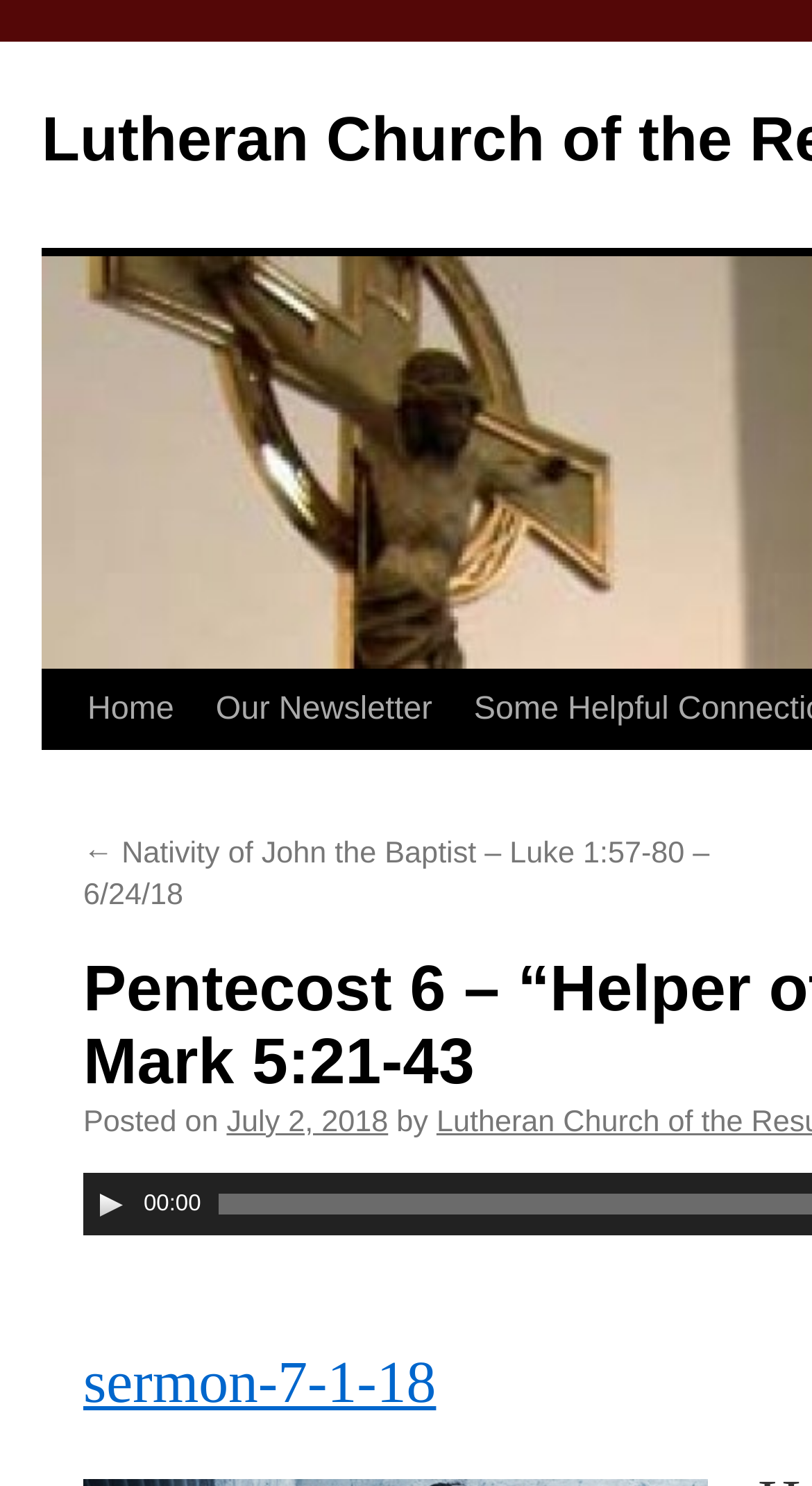Please find the bounding box coordinates of the element that you should click to achieve the following instruction: "View sermon on July 1, 2018". The coordinates should be presented as four float numbers between 0 and 1: [left, top, right, bottom].

[0.103, 0.91, 0.537, 0.954]